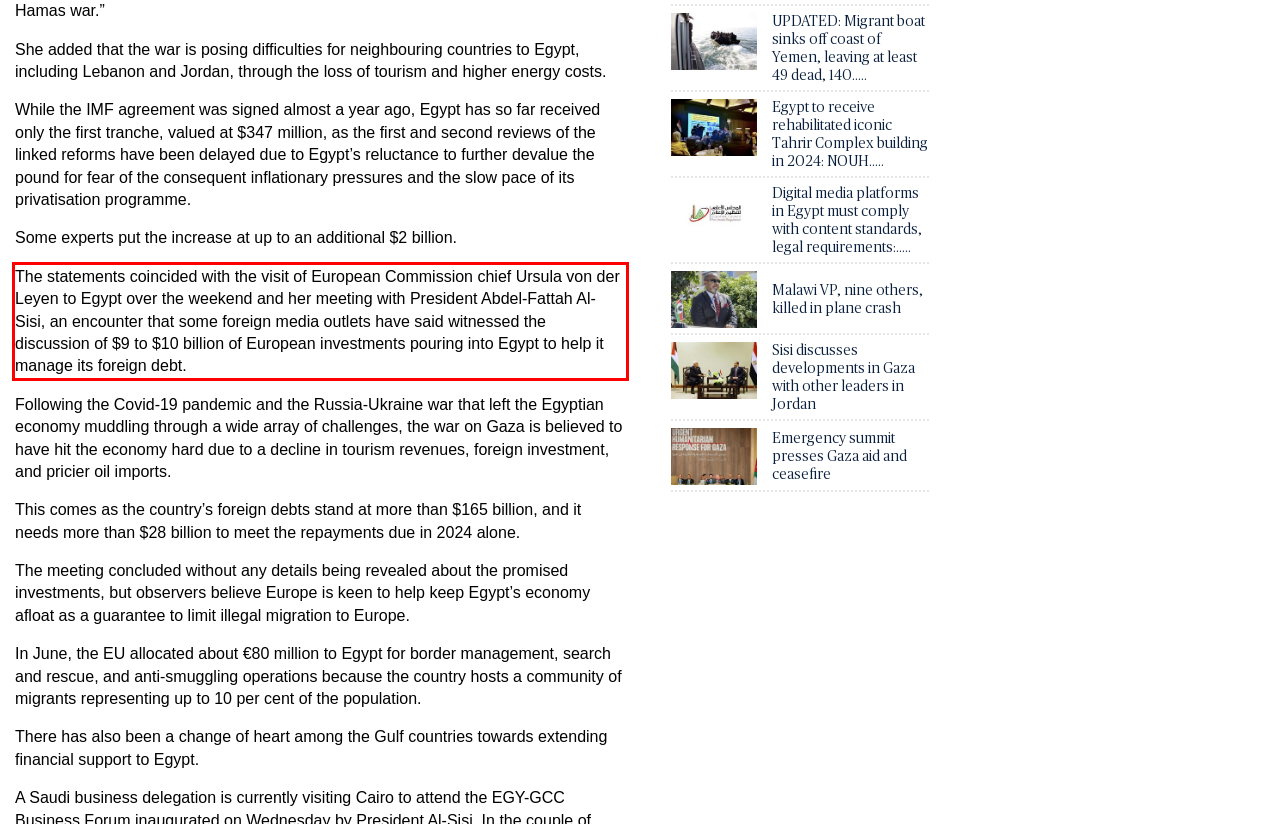You have a screenshot of a webpage with a UI element highlighted by a red bounding box. Use OCR to obtain the text within this highlighted area.

The statements coincided with the visit of European Commission chief Ursula von der Leyen to Egypt over the weekend and her meeting with President Abdel-Fattah Al-Sisi, an encounter that some foreign media outlets have said witnessed the discussion of $9 to $10 billion of European investments pouring into Egypt to help it manage its foreign debt.